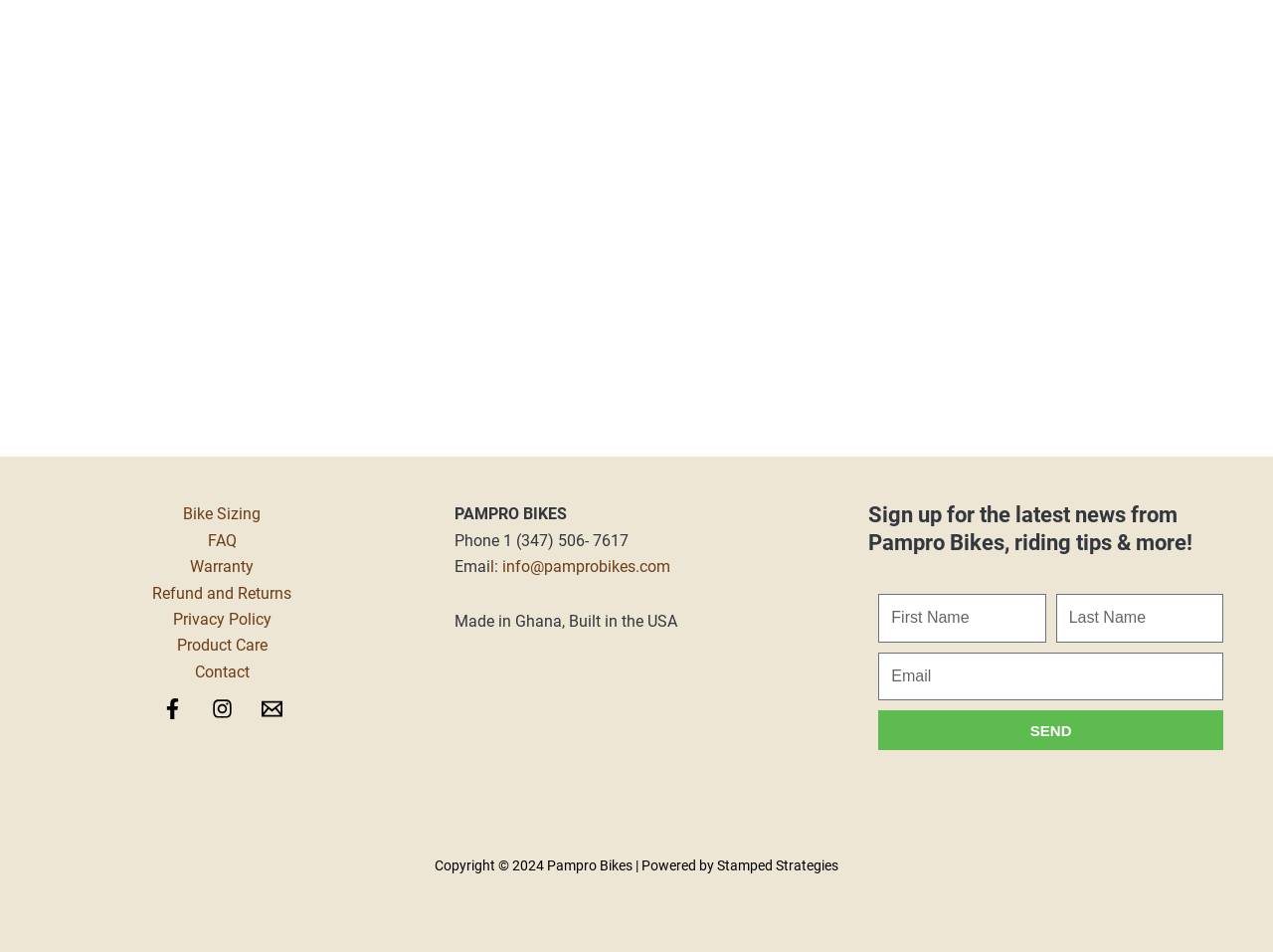Respond to the question with just a single word or phrase: 
What is the phone number?

(347) 506- 7617